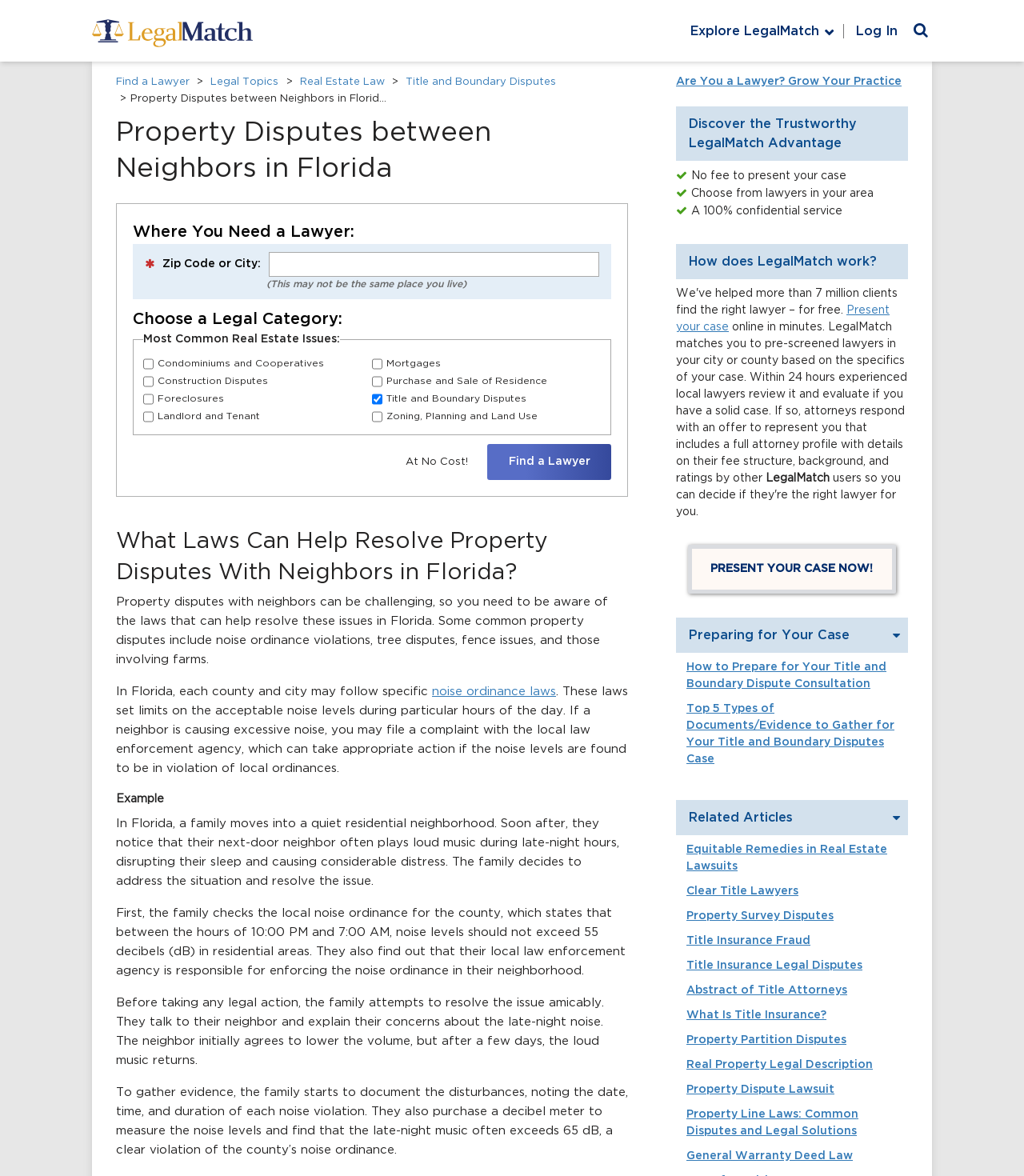Bounding box coordinates are to be given in the format (top-left x, top-left y, bottom-right x, bottom-right y). All values must be floating point numbers between 0 and 1. Provide the bounding box coordinate for the UI element described as: aria-label="Open Search"

[0.888, 0.02, 0.91, 0.032]